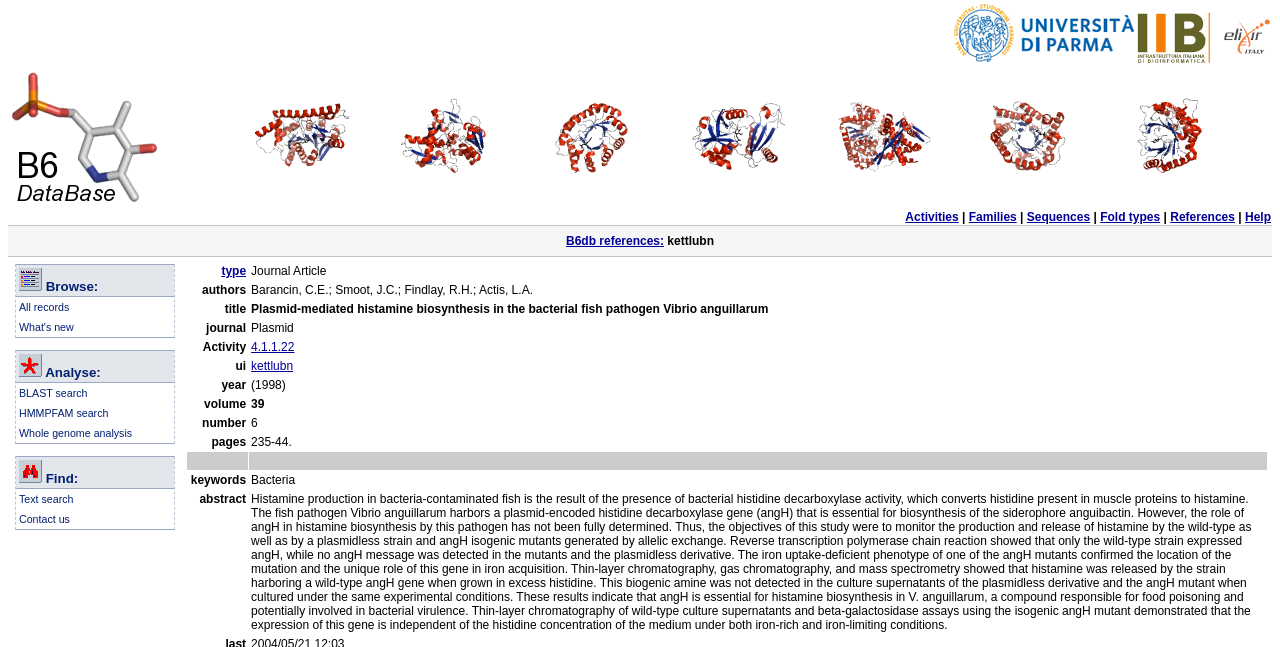What is the last option in the 'Analyse' section? Based on the screenshot, please respond with a single word or phrase.

Whole genome analysis